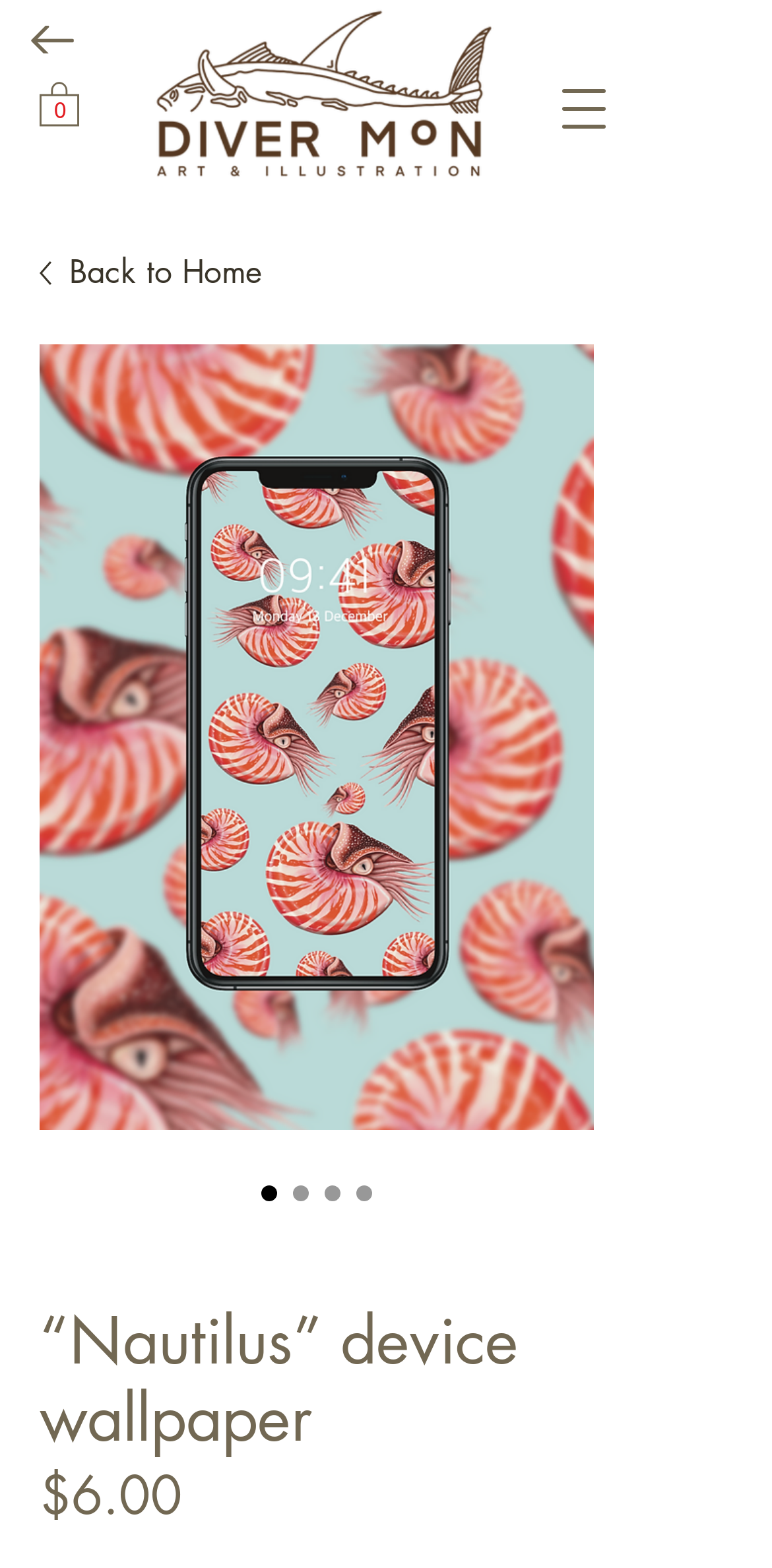Identify the bounding box of the HTML element described as: "parent_node: 0 aria-label="Open navigation menu"".

[0.692, 0.038, 0.821, 0.101]